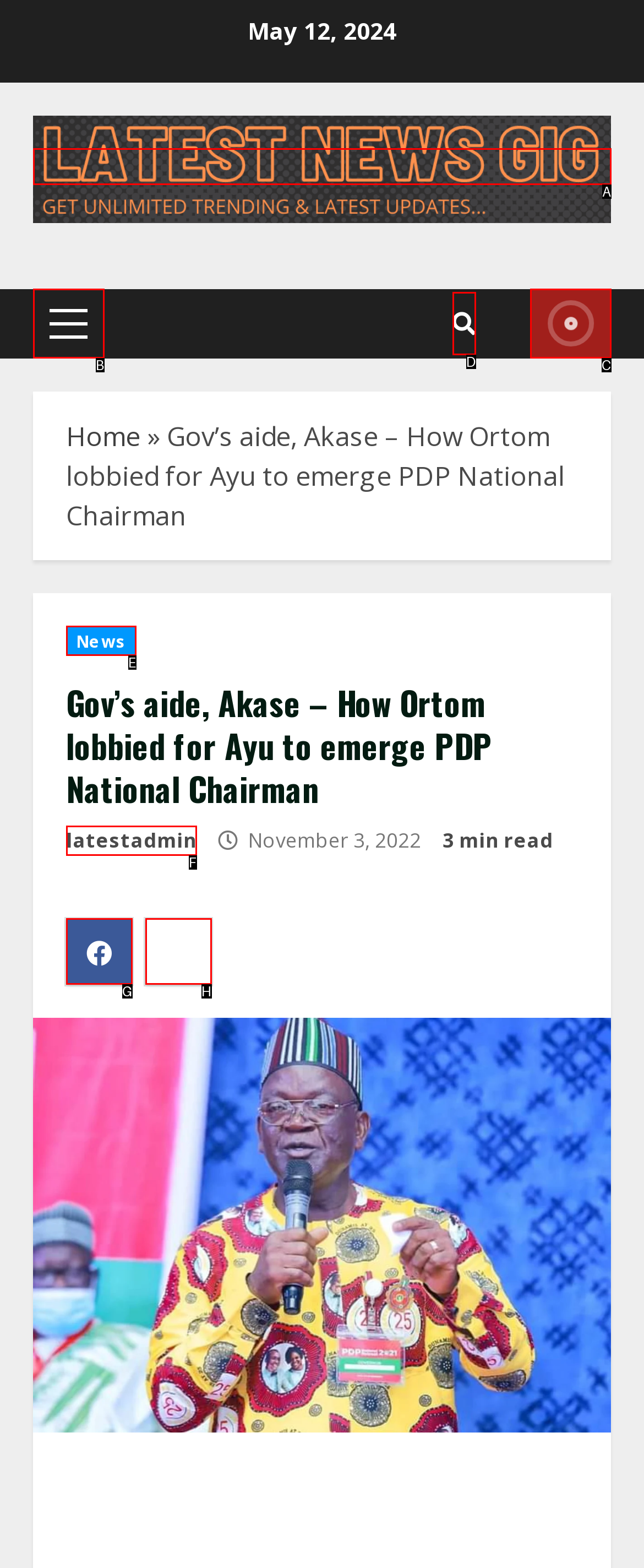Using the description: Primary Menu, find the corresponding HTML element. Provide the letter of the matching option directly.

B